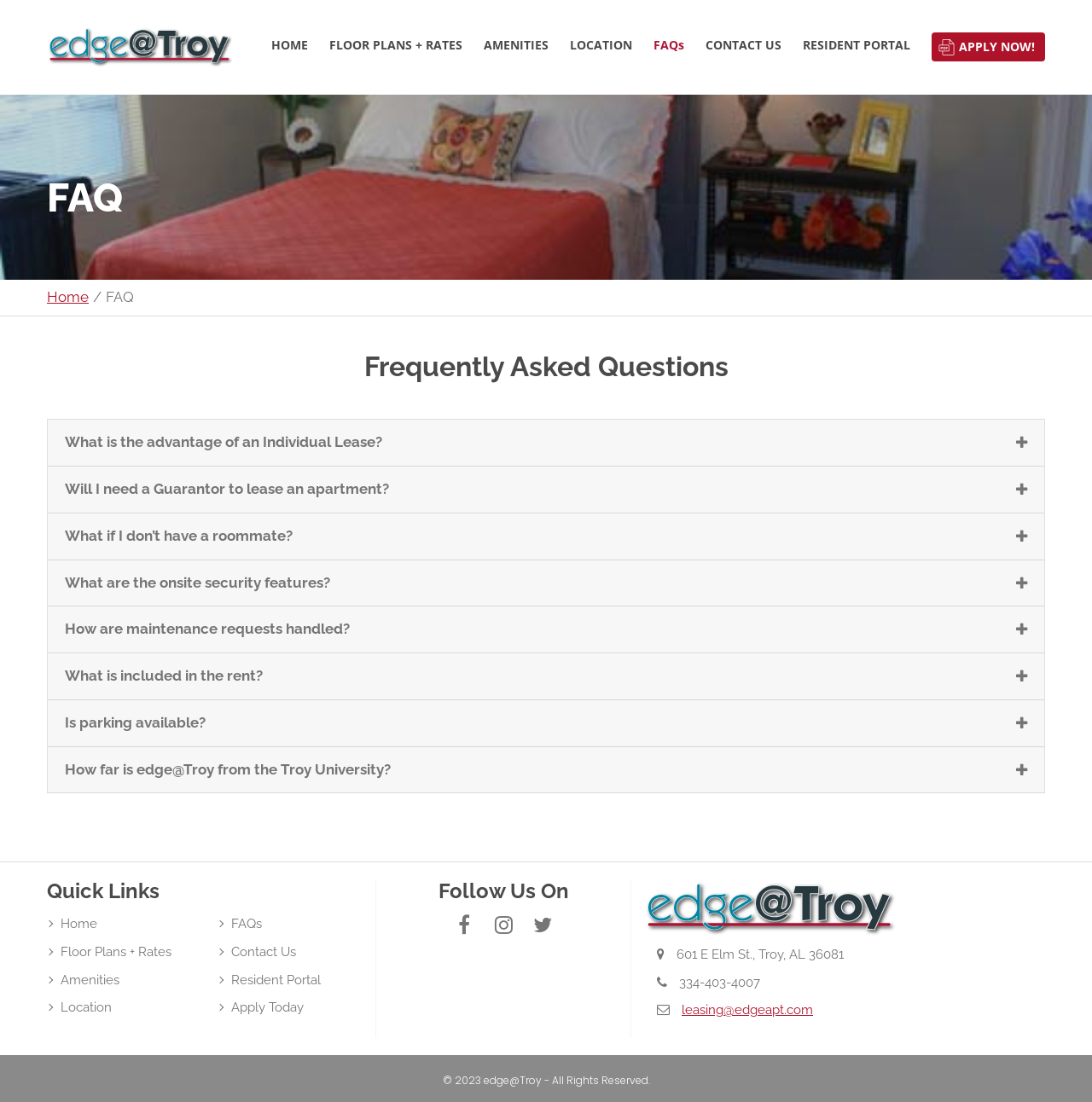What is the name of the apartment complex?
Please give a detailed and elaborate explanation in response to the question.

The name of the apartment complex can be found in the top-left corner of the webpage, where it says 'edge@Troy Apartments - FAQ'. It is also mentioned in the image and link elements with the same text.